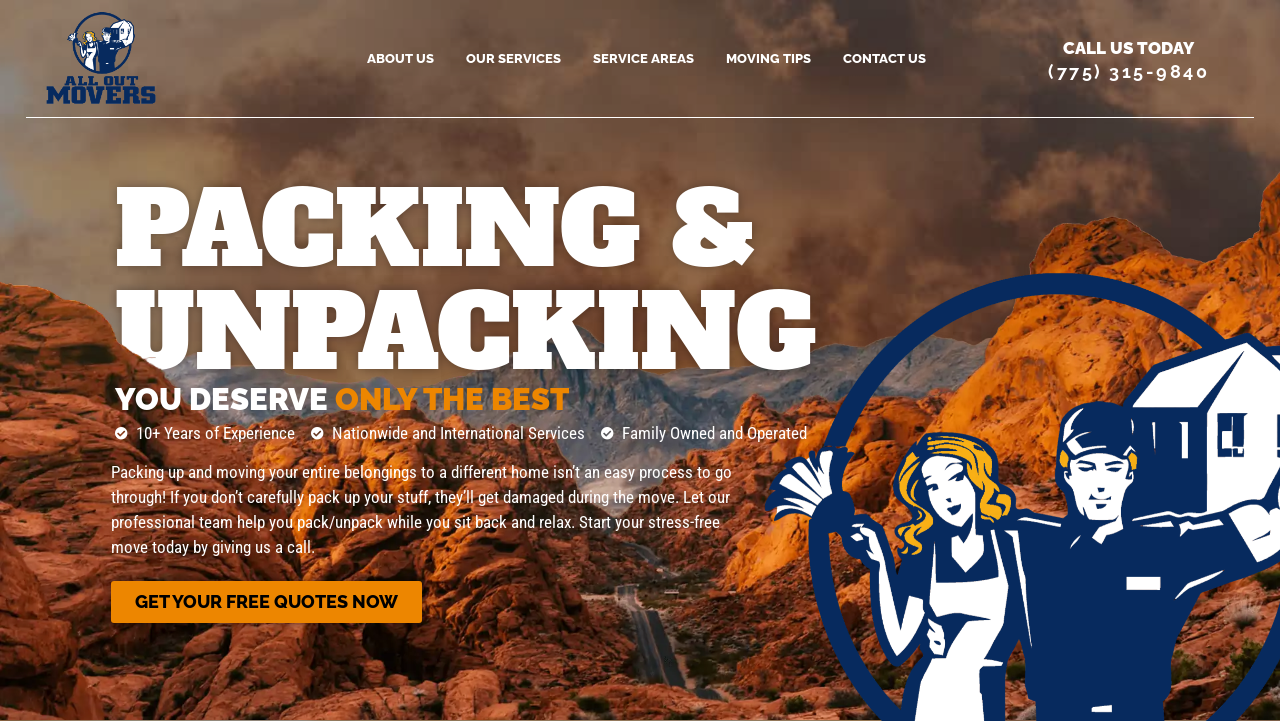Mark the bounding box of the element that matches the following description: "(775) 315-9840".

[0.819, 0.085, 0.945, 0.114]